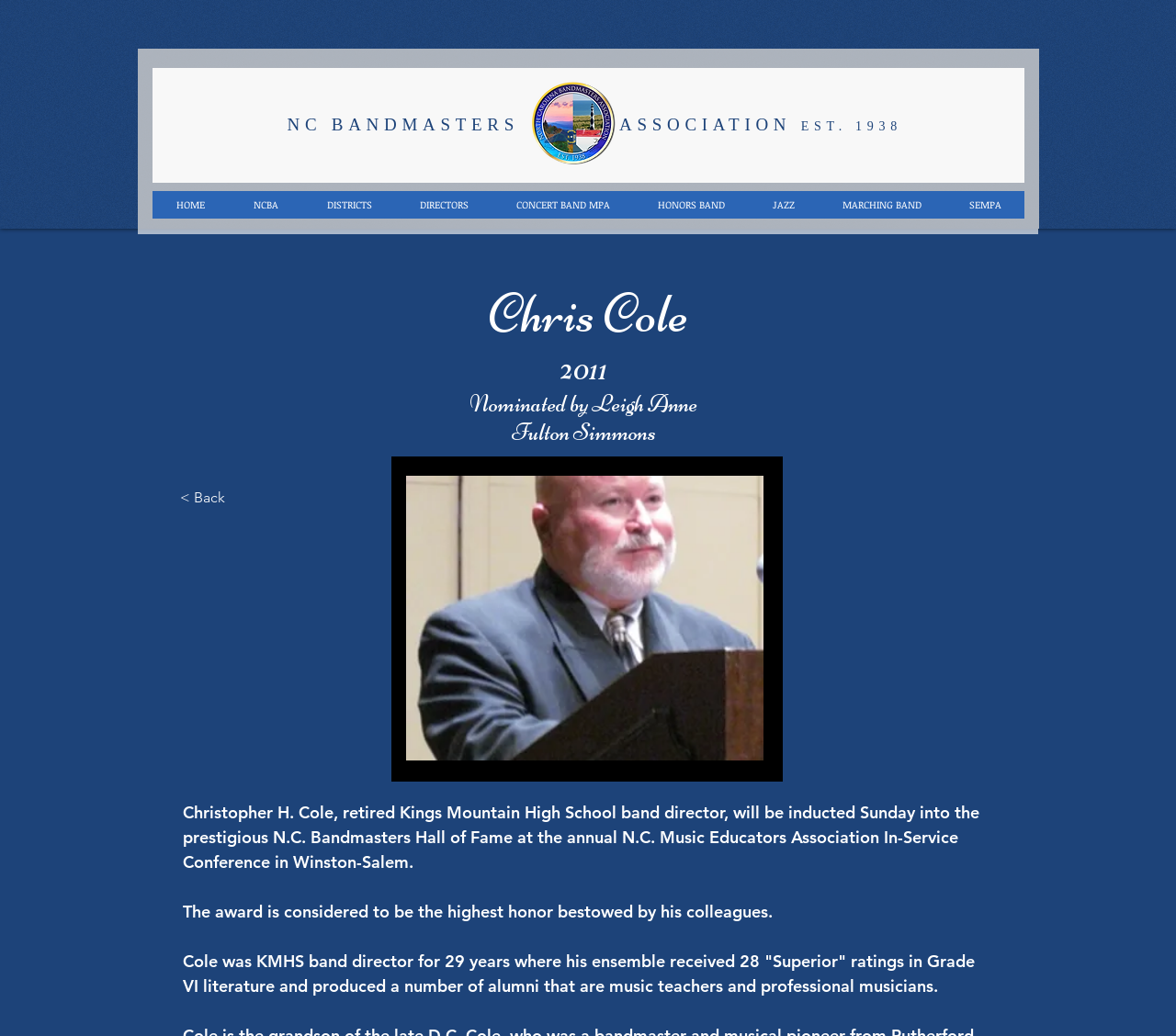Locate the bounding box coordinates of the element that should be clicked to fulfill the instruction: "View DIRECTORS page".

[0.336, 0.184, 0.418, 0.211]